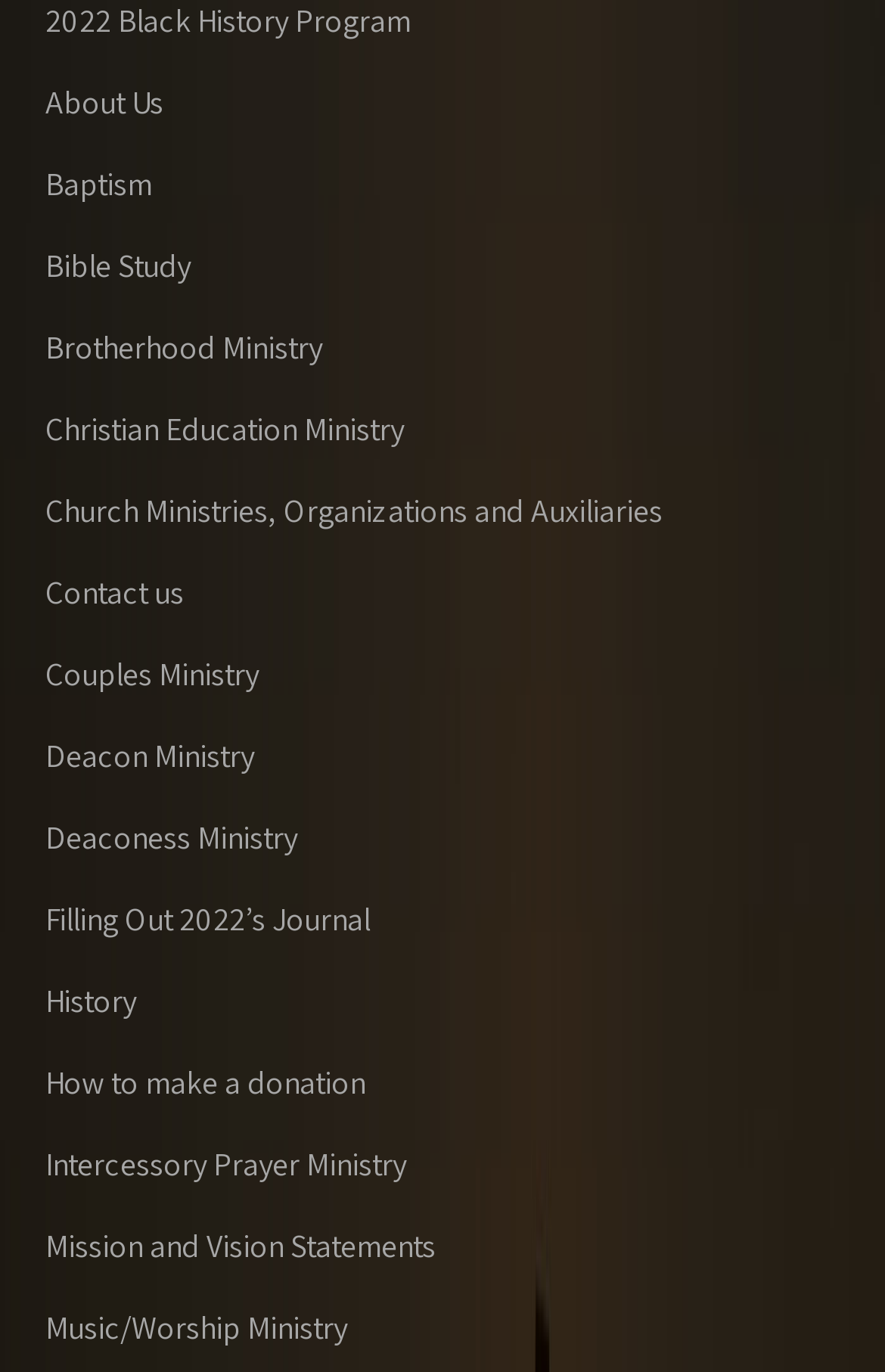Provide the bounding box coordinates, formatted as (top-left x, top-left y, bottom-right x, bottom-right y), with all values being floating point numbers between 0 and 1. Identify the bounding box of the UI element that matches the description: Couples Ministry

[0.051, 0.461, 0.292, 0.52]